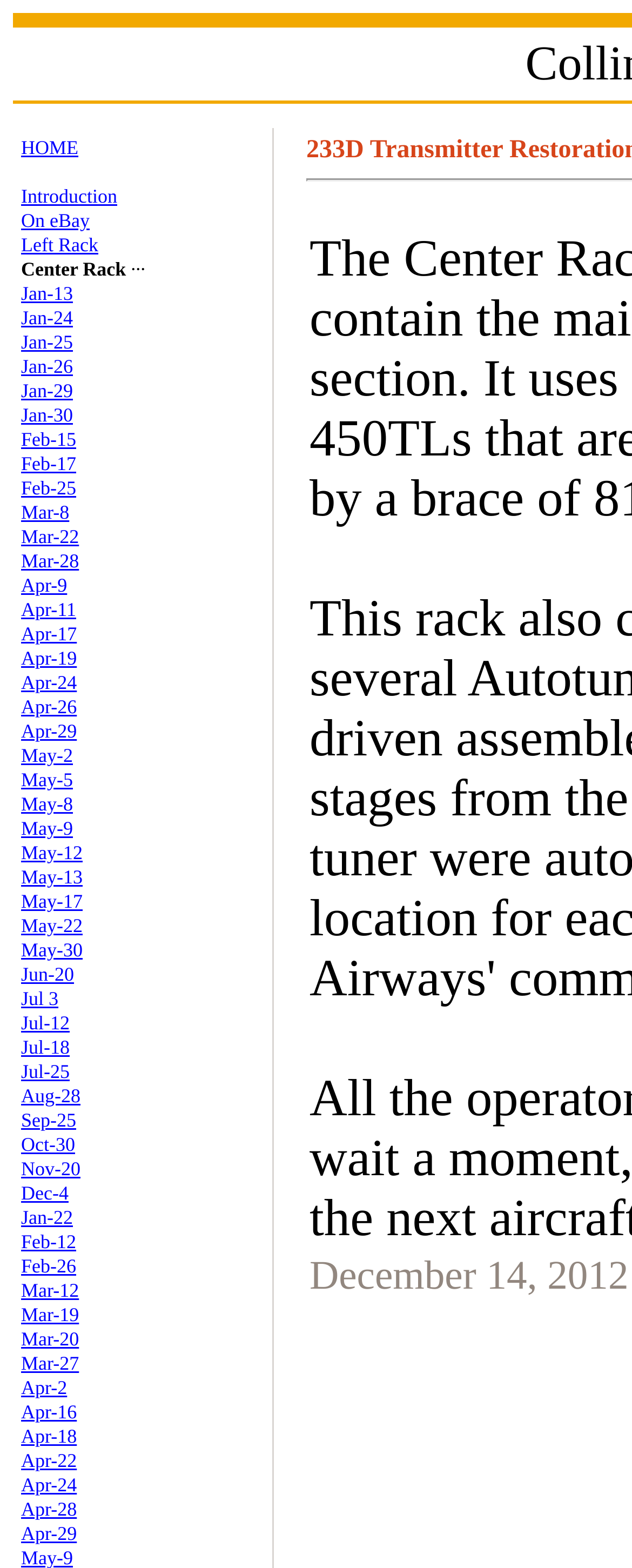Identify the bounding box coordinates of the area you need to click to perform the following instruction: "Contact customer support via email".

None